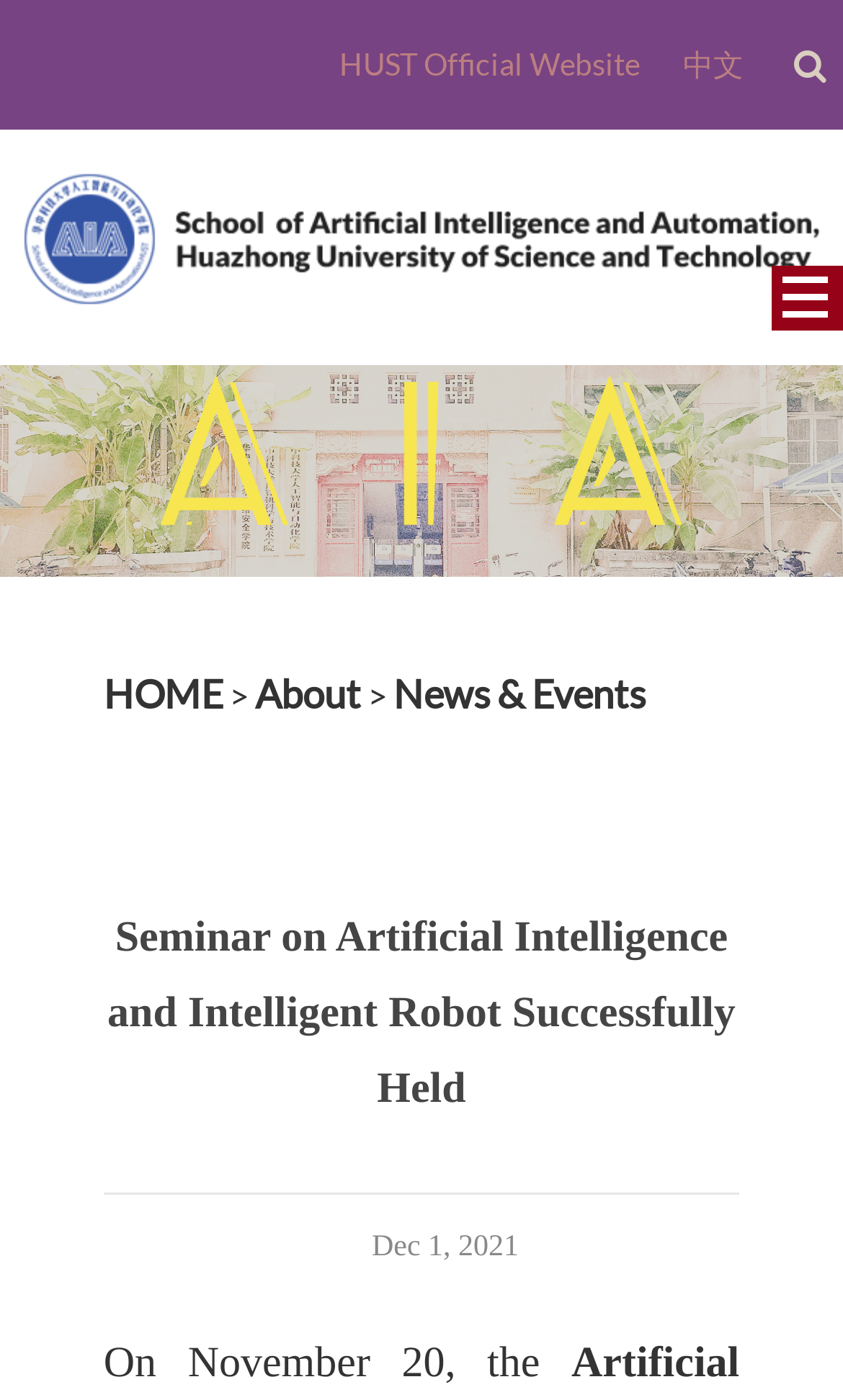Please specify the coordinates of the bounding box for the element that should be clicked to carry out this instruction: "print the article". The coordinates must be four float numbers between 0 and 1, formatted as [left, top, right, bottom].

None